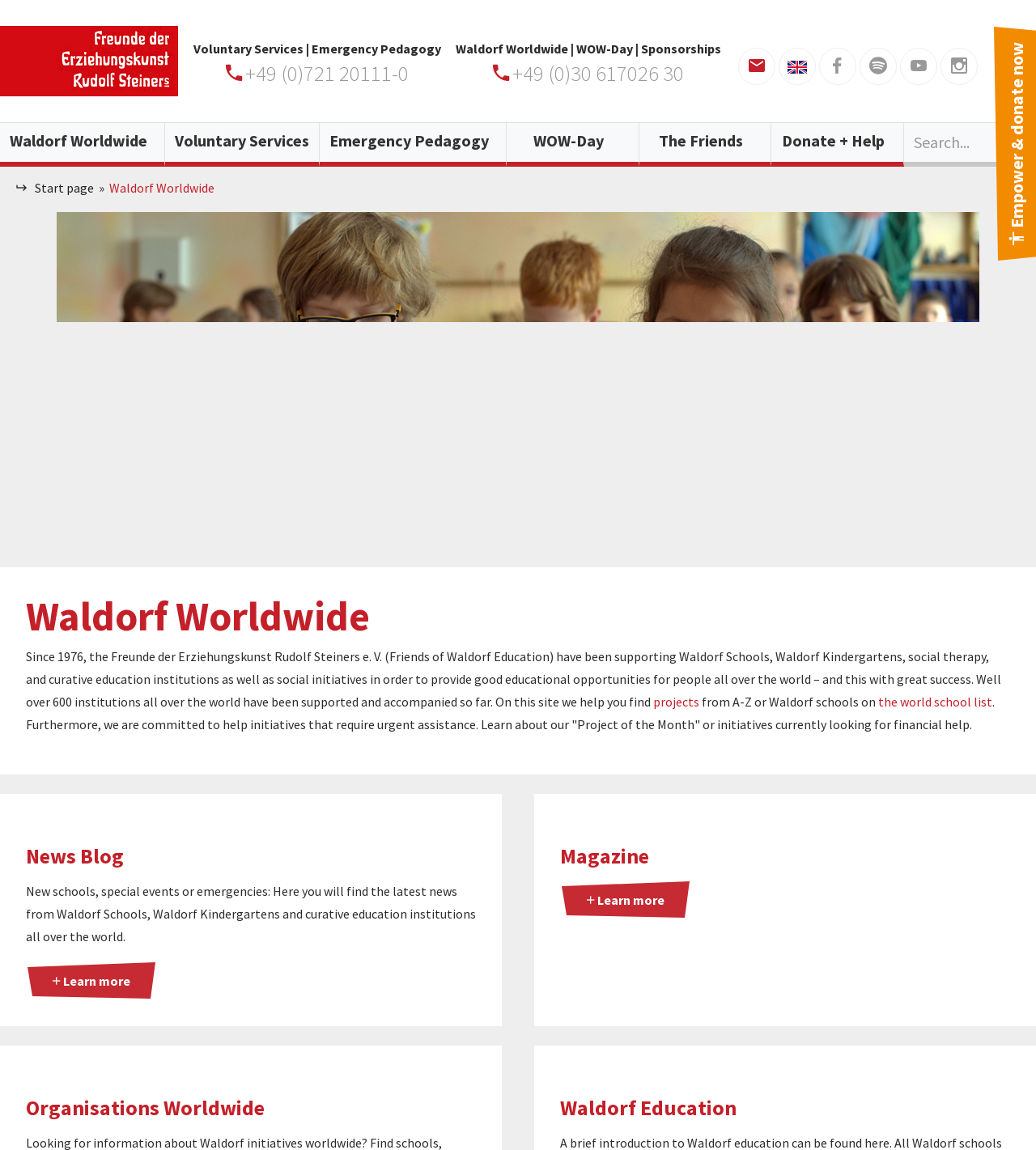Illustrate the webpage with a detailed description.

The webpage is about Waldorf Worldwide, an organization that supports Waldorf schools, kindergartens, and social initiatives globally. At the top, there is a navigation menu with links to "Home", "Voluntary Services", "Emergency Pedagogy", and more. Below the menu, there are several links and images, including a logo, phone numbers, and language options.

The main content area is divided into sections. The first section has a heading "Waldorf Worldwide" and a paragraph describing the organization's mission and achievements. There are links to "projects" and "the world school list" within the paragraph.

Below this section, there are three columns of links and headings, including "News Blog", "Magazine", and "Organisations Worldwide". Each column has a heading and a brief description, with links to learn more.

At the bottom of the page, there is a link to "Scroll to top" and an image. Throughout the page, there are several images, including icons and logos, but no prominent images that dominate the page. The overall layout is organized, with clear headings and concise text.